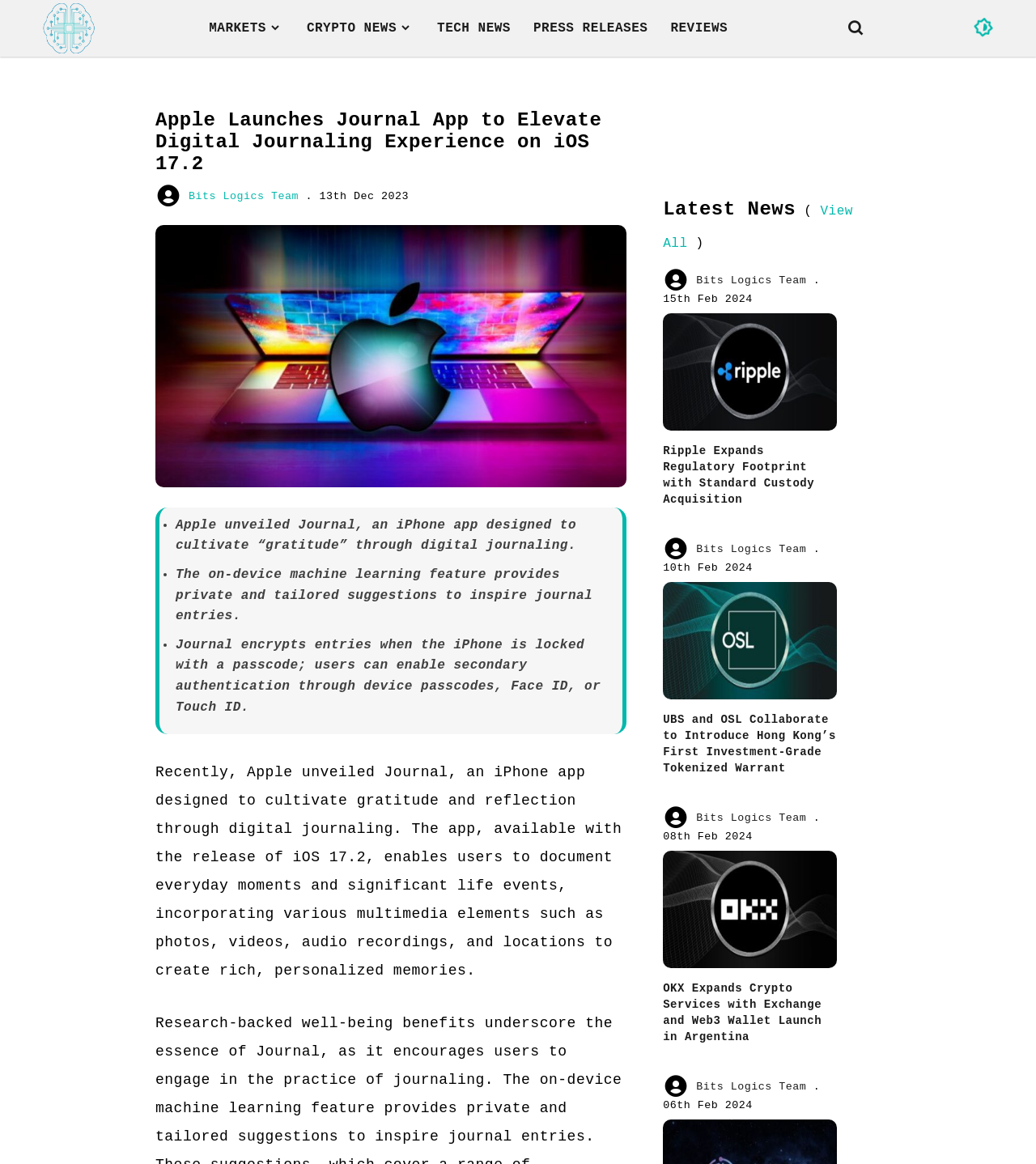From the screenshot, find the bounding box of the UI element matching this description: "Bits Logics Team". Supply the bounding box coordinates in the form [left, top, right, bottom], each a float between 0 and 1.

[0.672, 0.927, 0.785, 0.937]